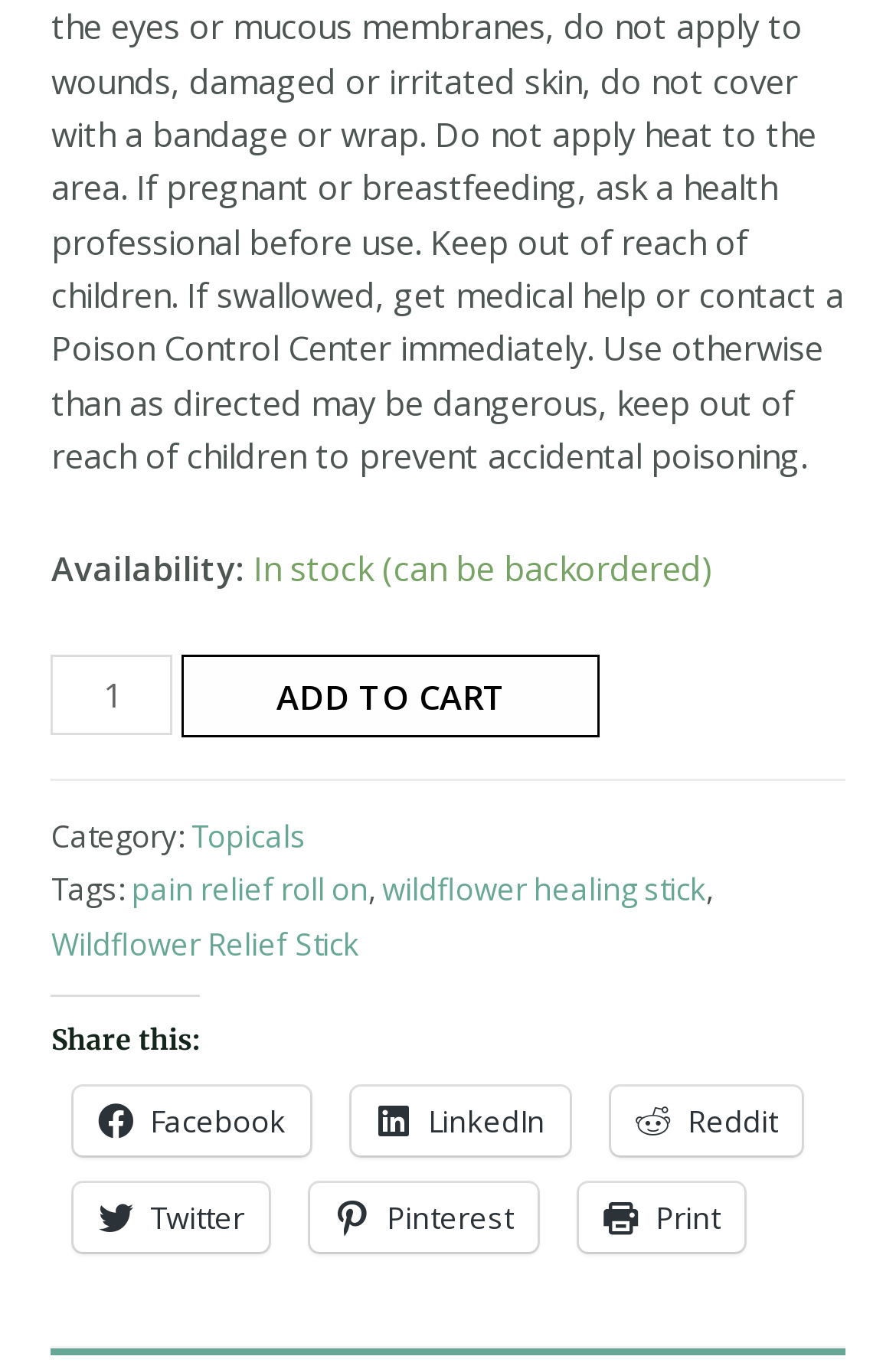Determine the bounding box coordinates for the area you should click to complete the following instruction: "Select product quantity".

[0.058, 0.479, 0.193, 0.538]